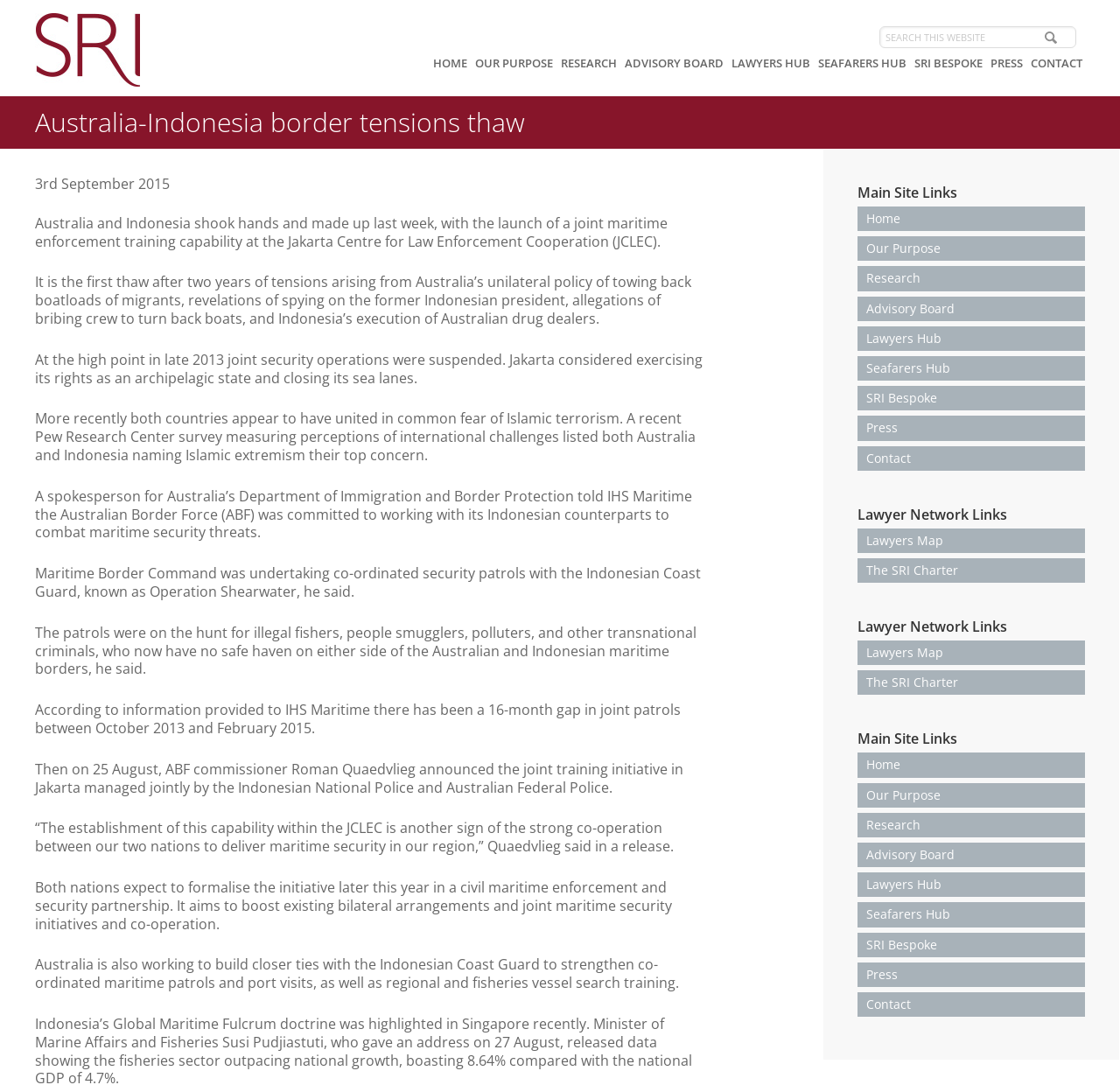What is the date of the article?
Give a comprehensive and detailed explanation for the question.

The date of the article can be found below the main heading, where it says '3rd September 2015'.